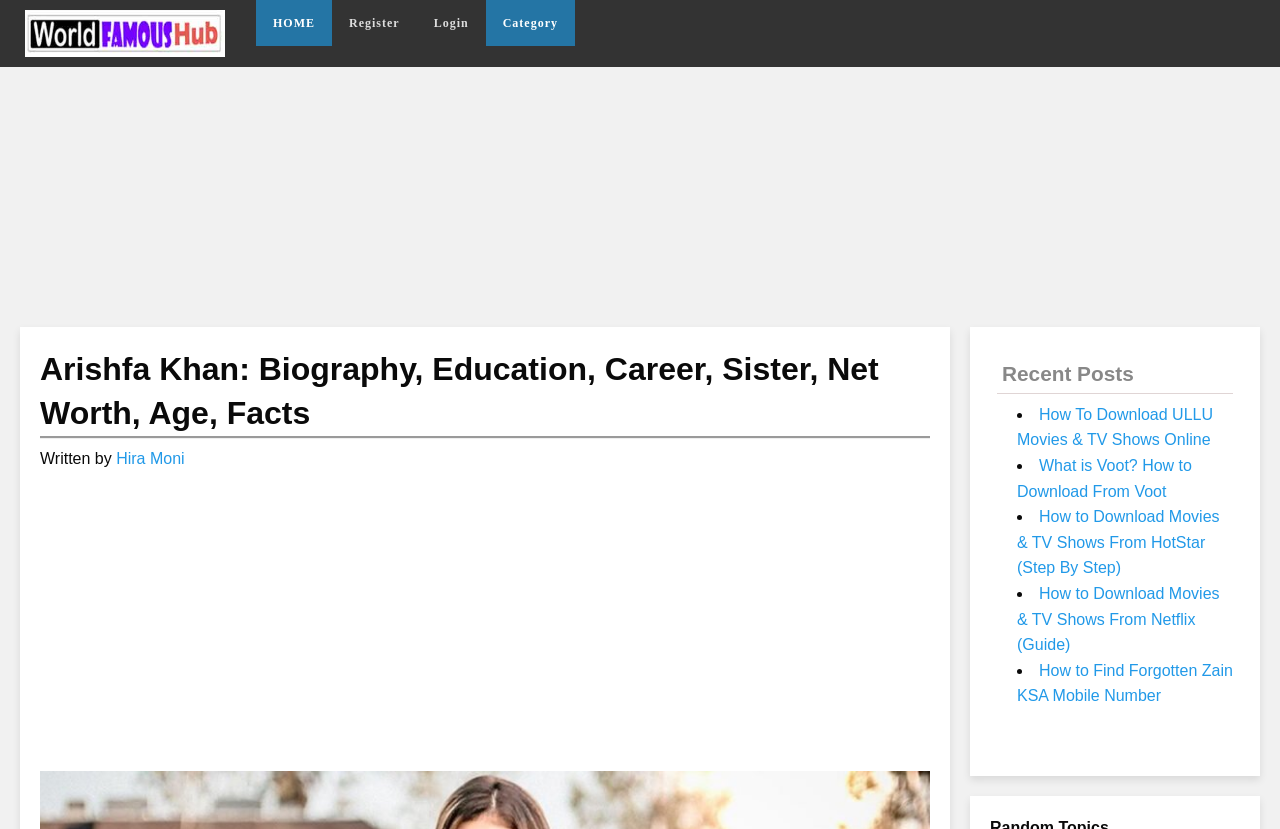Extract the top-level heading from the webpage and provide its text.

Arishfa Khan: Biography, Education, Career, Sister, Net Worth, Age, Facts